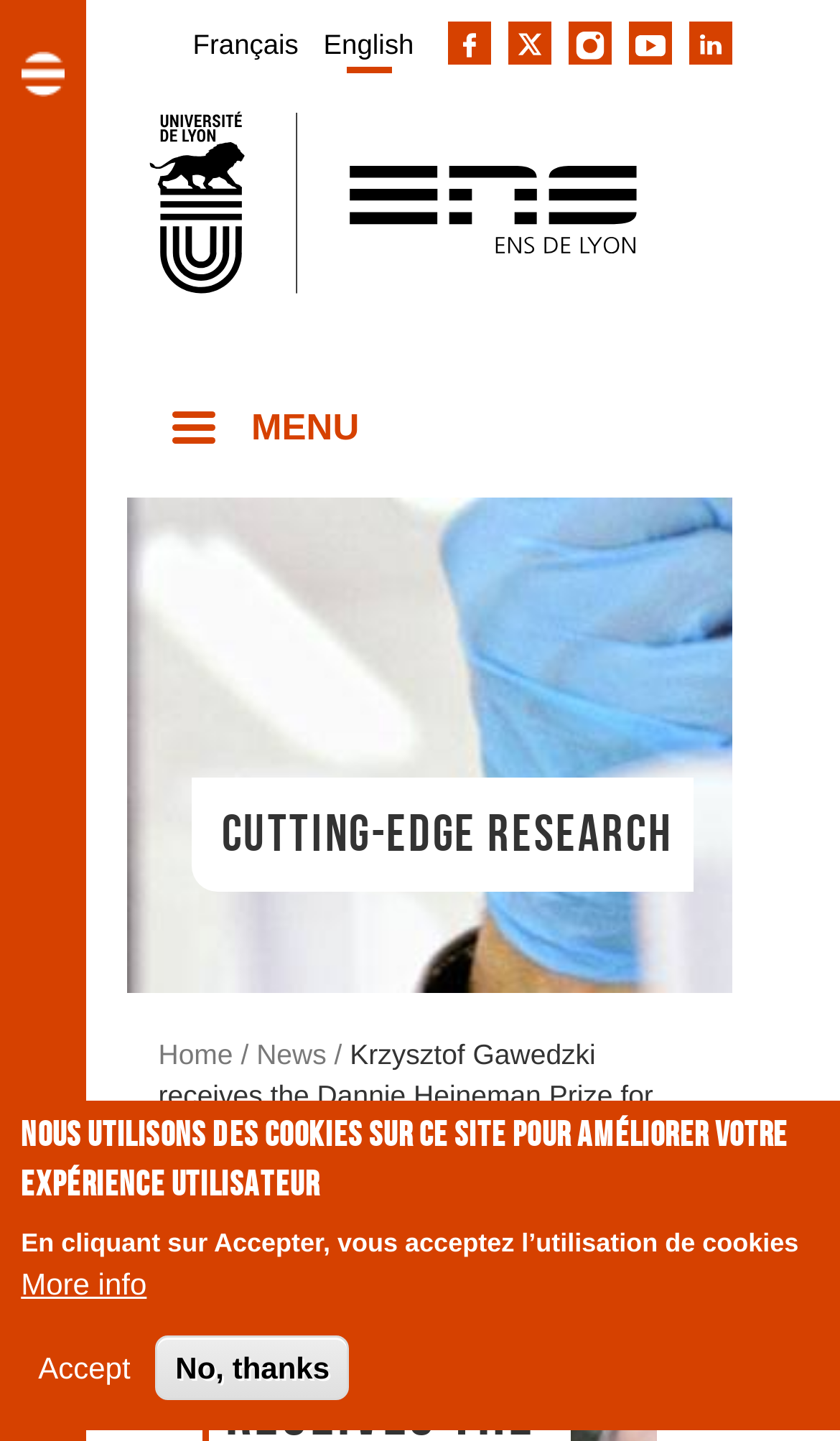Give a short answer using one word or phrase for the question:
What is the field of the prize Krzysztof Gawedzki receives?

Mathematical Physics